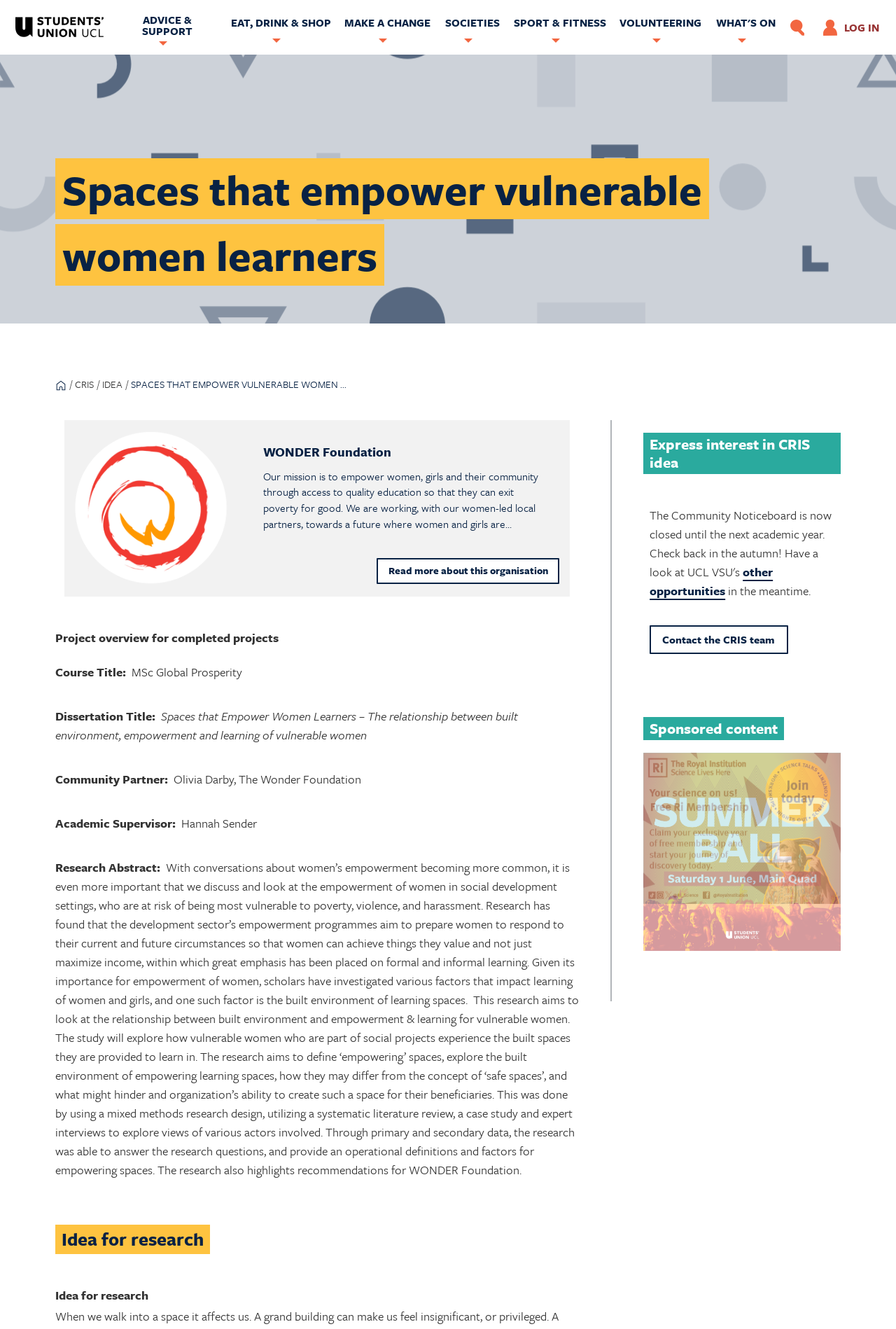What is the name of the event sponsored by the Royal Institution of Great Britain?
Please give a well-detailed answer to the question.

I found the answer by examining the text content of the webpage, specifically the section that describes the sponsored content. The text mentions 'Summer Ball' as an event sponsored by the Royal Institution of Great Britain.